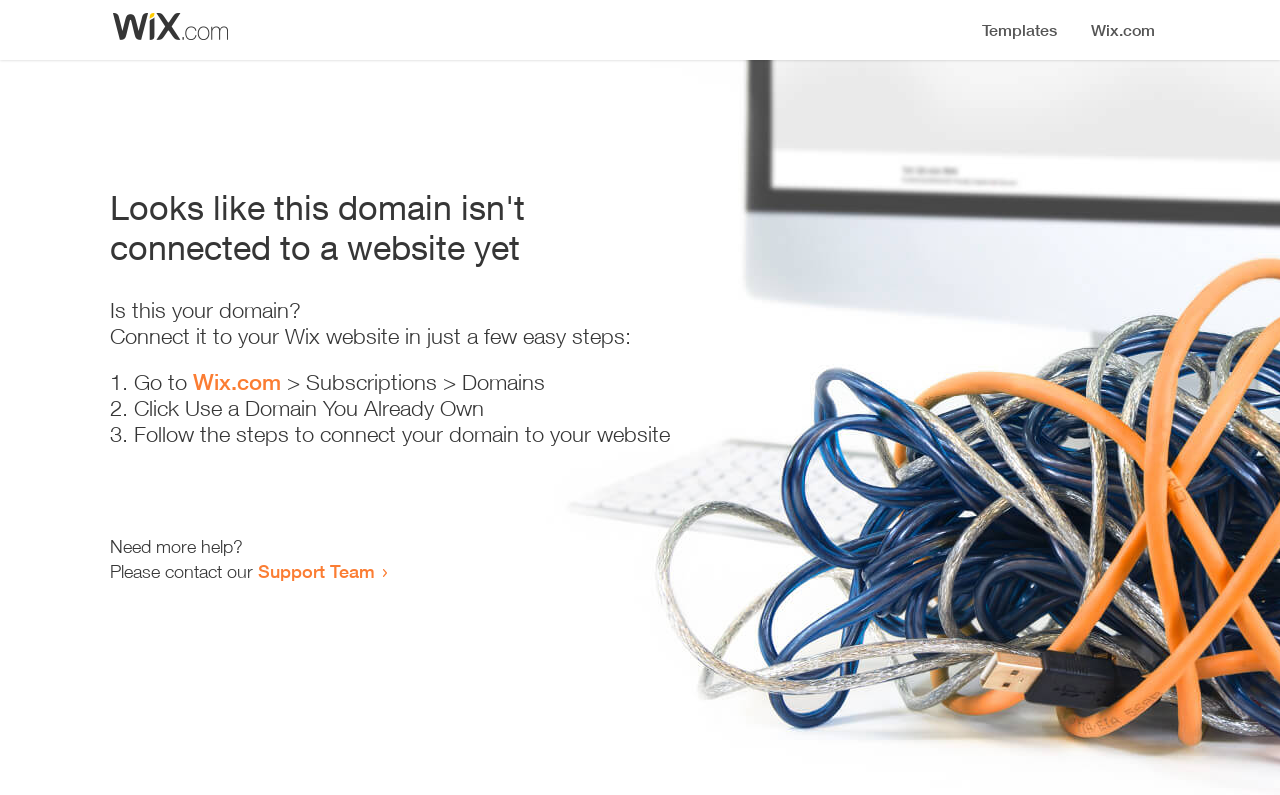Determine the bounding box of the UI component based on this description: "Tavian Abhi". The bounding box coordinates should be four float values between 0 and 1, i.e., [left, top, right, bottom].

None